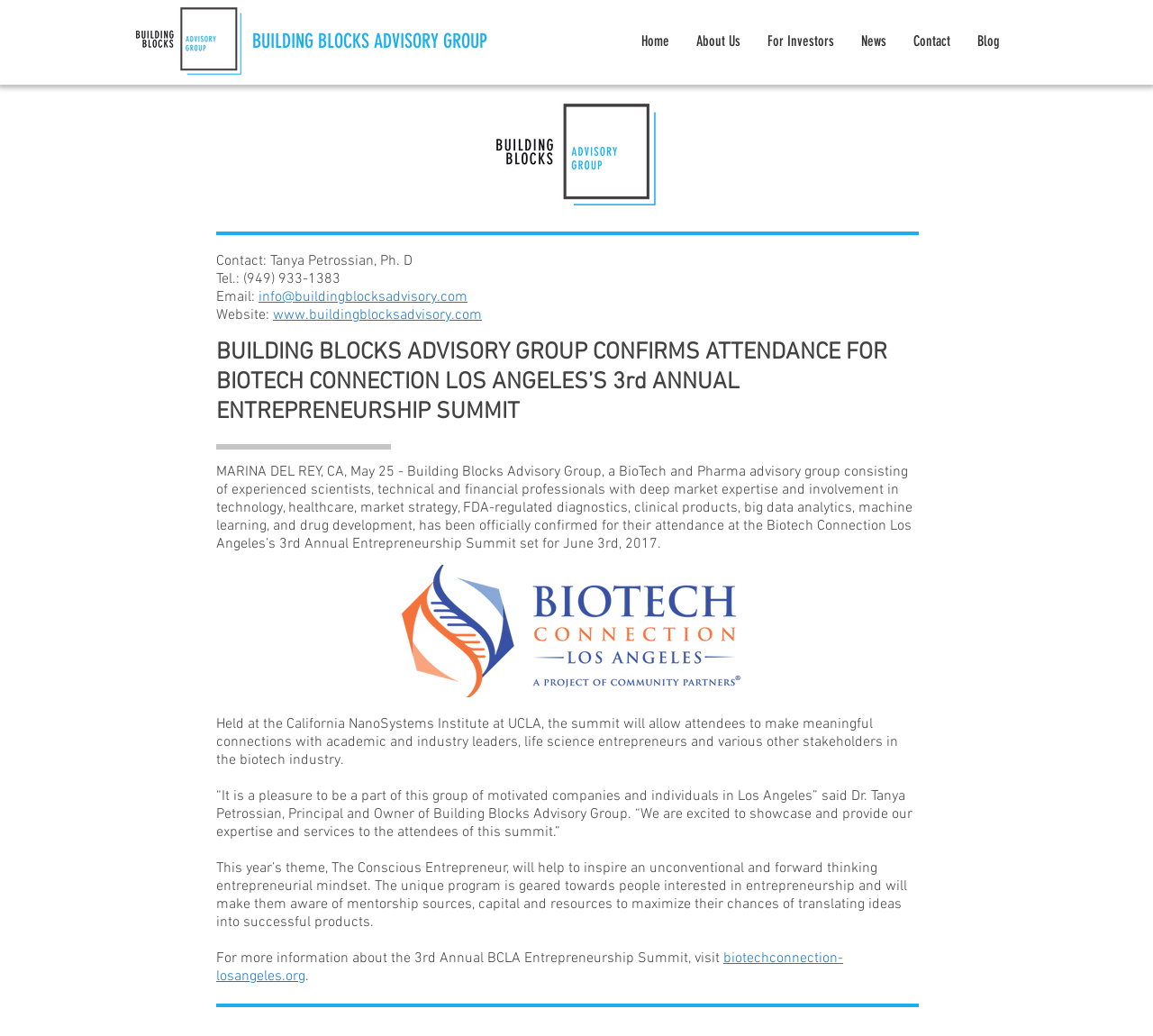What is the date of the 3rd Annual BCLA Entrepreneurship Summit?
From the screenshot, supply a one-word or short-phrase answer.

June 3rd, 2017